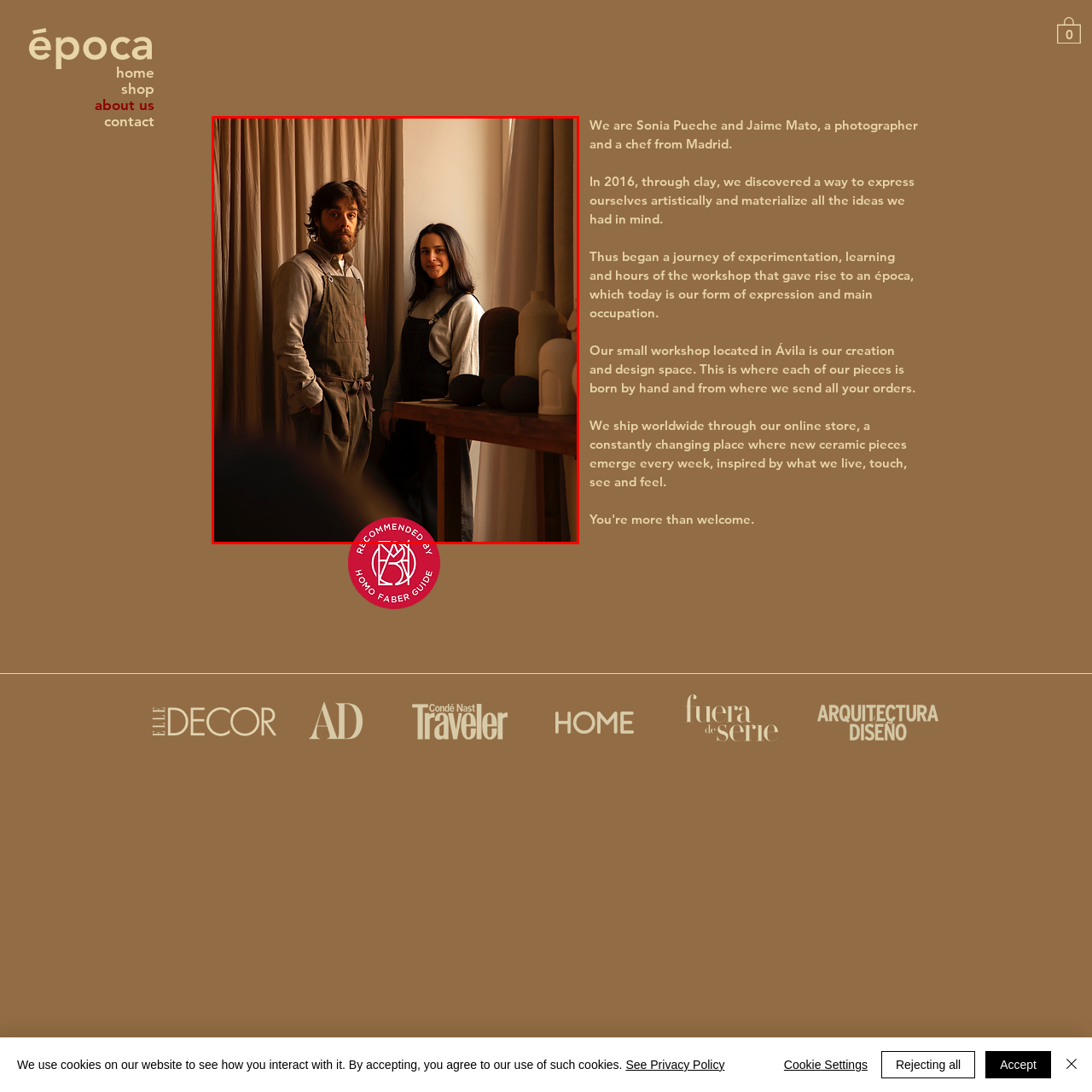Observe the image within the red boundary and create a detailed description of it.

In this intimate portrait, Sonia Pueche and Jaime Mato, a creative duo from Madrid, stand confidently in their workshop, embodying the essence of artistry and craftsmanship. Dressed in stylish aprons, they showcase a blend of their unique talents—Sonia as a photographer and Jaime as a chef. The warm lighting highlights the textures of the room, adorned with handcrafted ceramic pieces that symbolize their artistic journey since 2016. A circular red badge in the foreground emphasizes that their work has received a "Recommended" status, reflecting the quality and passion they pour into every piece. This image captures not just their professional spirit, but also the dedication and love for their craft, inviting viewers to explore the world of época ceramics.